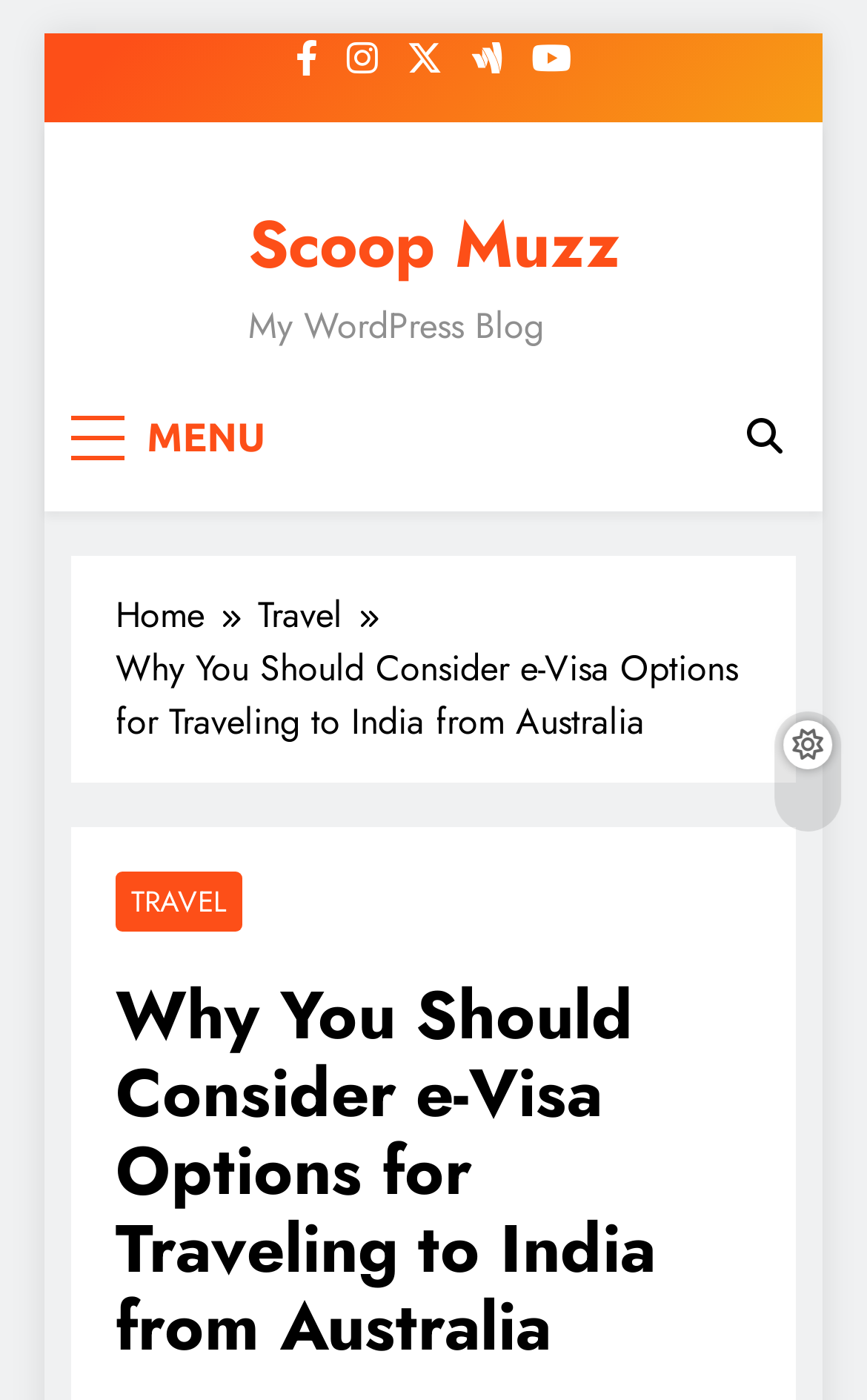What is the category of the article?
Carefully analyze the image and provide a thorough answer to the question.

I looked at the link element with the content 'TRAVEL' located near the article title, which suggests that the category of the article is 'Travel'.